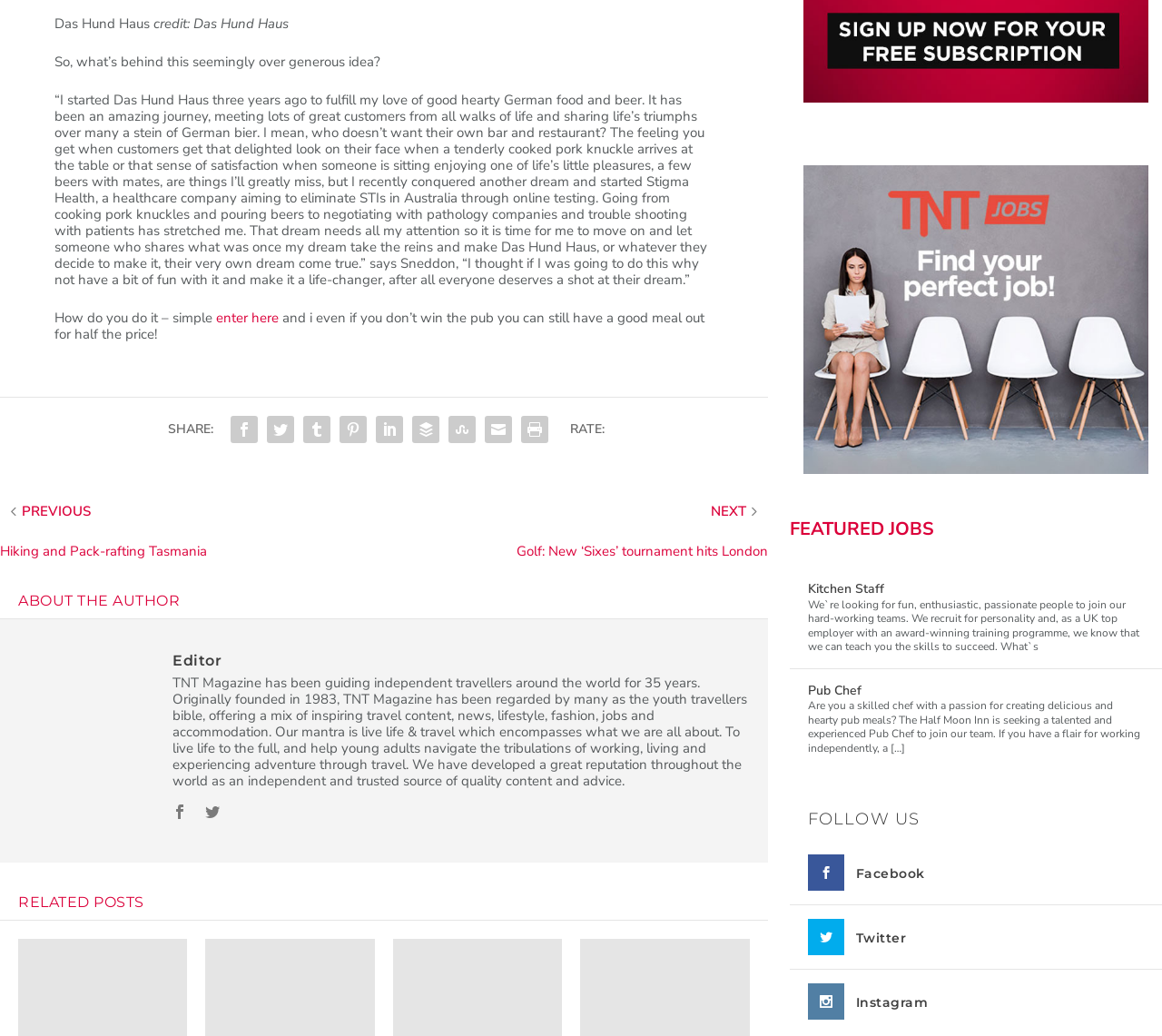Can you provide the bounding box coordinates for the element that should be clicked to implement the instruction: "Apply for the Kitchen Staff job"?

[0.695, 0.548, 0.761, 0.565]